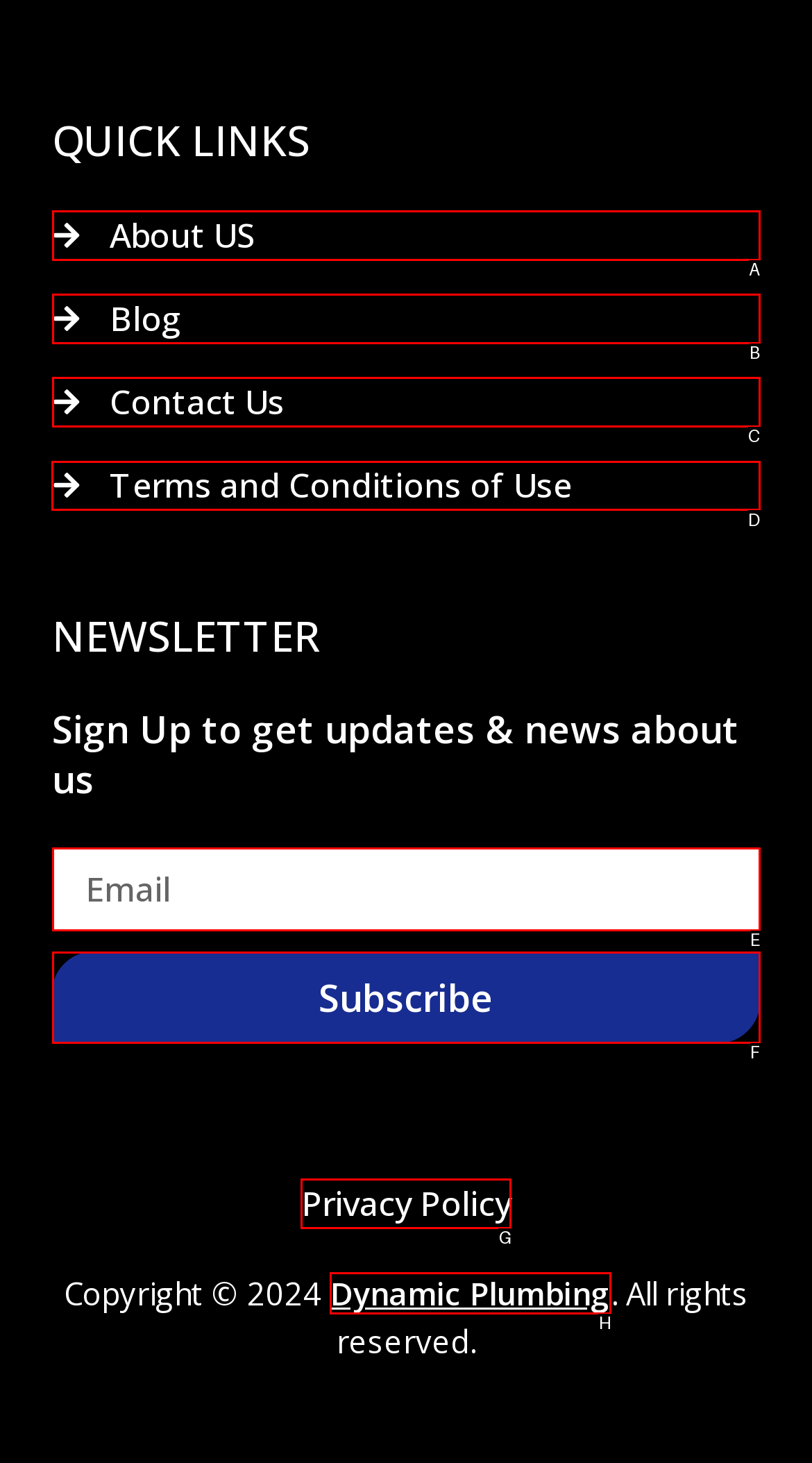Determine which HTML element should be clicked to carry out the following task: Read Terms and Conditions of Use Respond with the letter of the appropriate option.

D